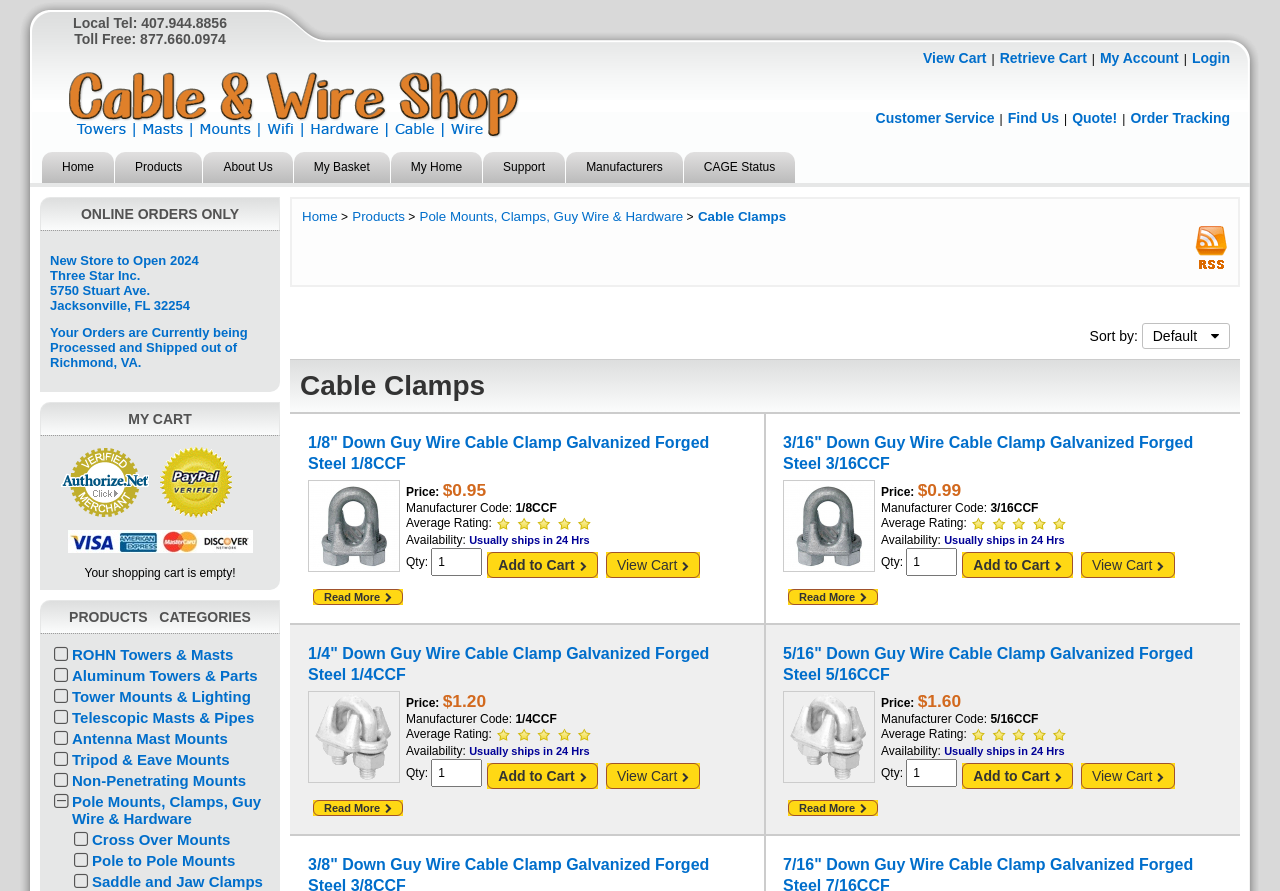From the element description my home, predict the bounding box coordinates of the UI element. The coordinates must be specified in the format (top-left x, top-left y, bottom-right x, bottom-right y) and should be within the 0 to 1 range.

[0.305, 0.171, 0.377, 0.205]